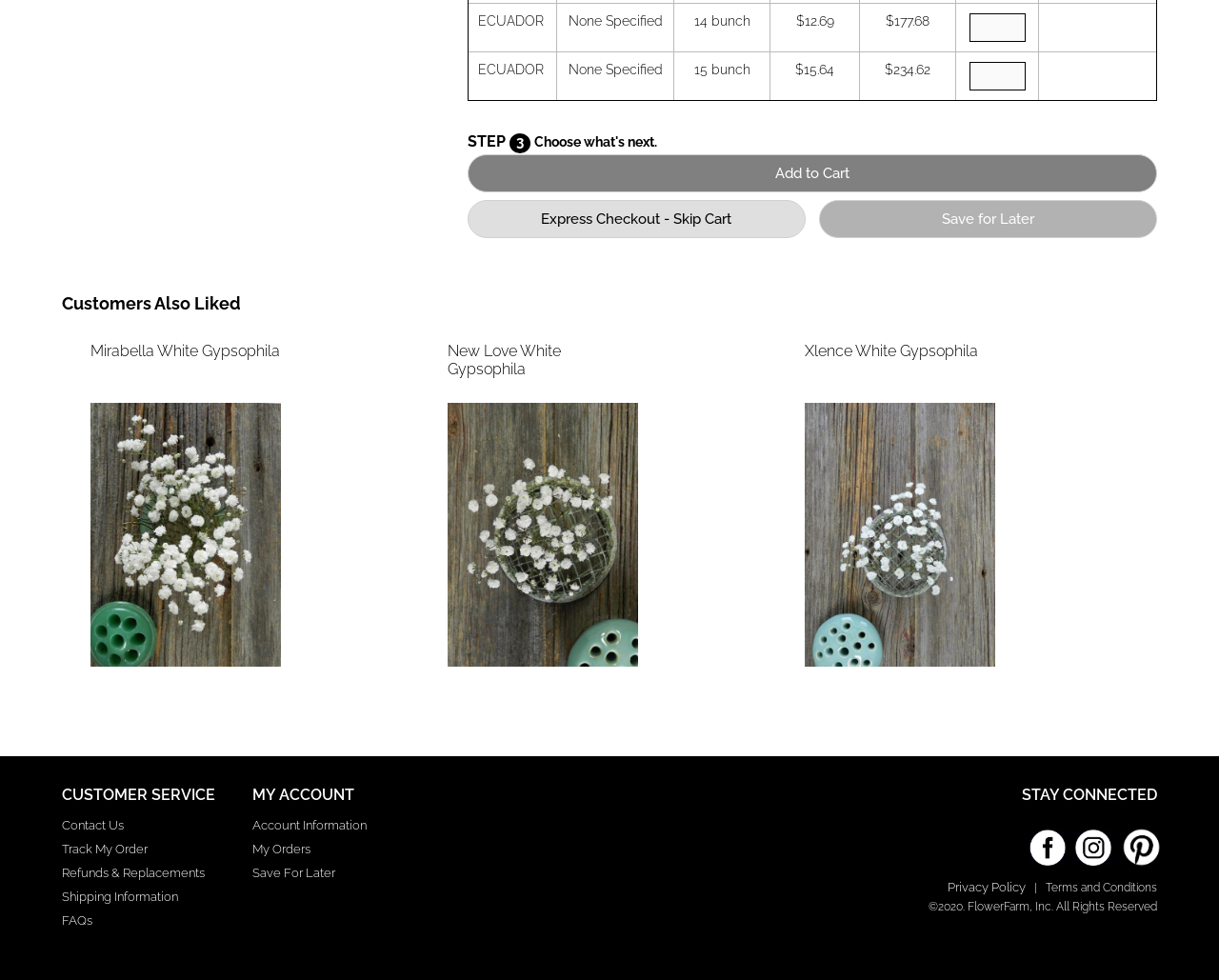Predict the bounding box coordinates for the UI element described as: "My Orders". The coordinates should be four float numbers between 0 and 1, presented as [left, top, right, bottom].

[0.207, 0.859, 0.348, 0.873]